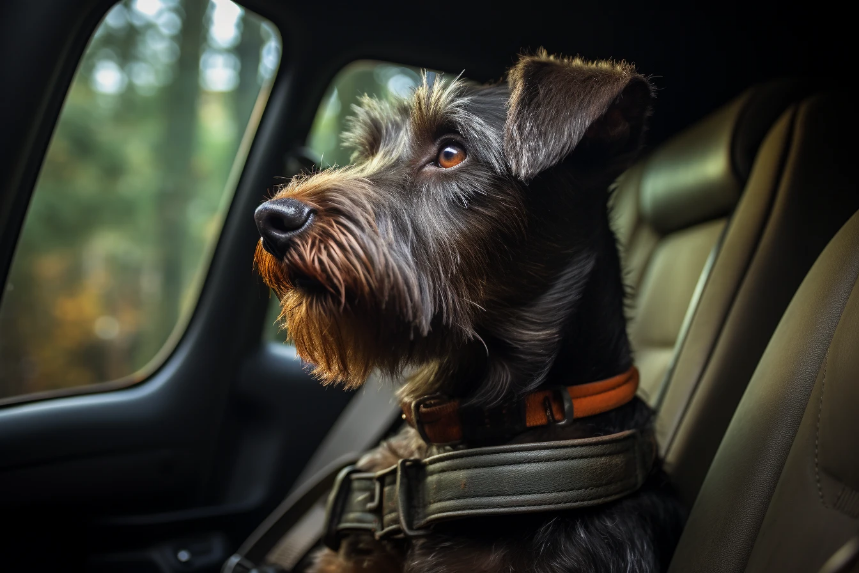Offer an in-depth caption of the image, mentioning all notable aspects.

In this captivating image, a German Hunting Terrier is seen seated in the back of a car, peering out with an expression of curiosity and alertness. The dog's striking features, including its bushy eyebrows and distinguished facial fur, are beautifully highlighted by the soft, natural light filtering through the car's window. A cozy harness secures the dog, ensuring comfort and safety during travel. The background hints at a lush, green environment, evoking a sense of adventure and the great outdoors, perfectly embodying the spirit of pet travel. This image captures the essence of the stylish dog carrier purse, designed specifically for active pets like the German Hunting Terrier, providing both functionality and flair for adventurous outings.